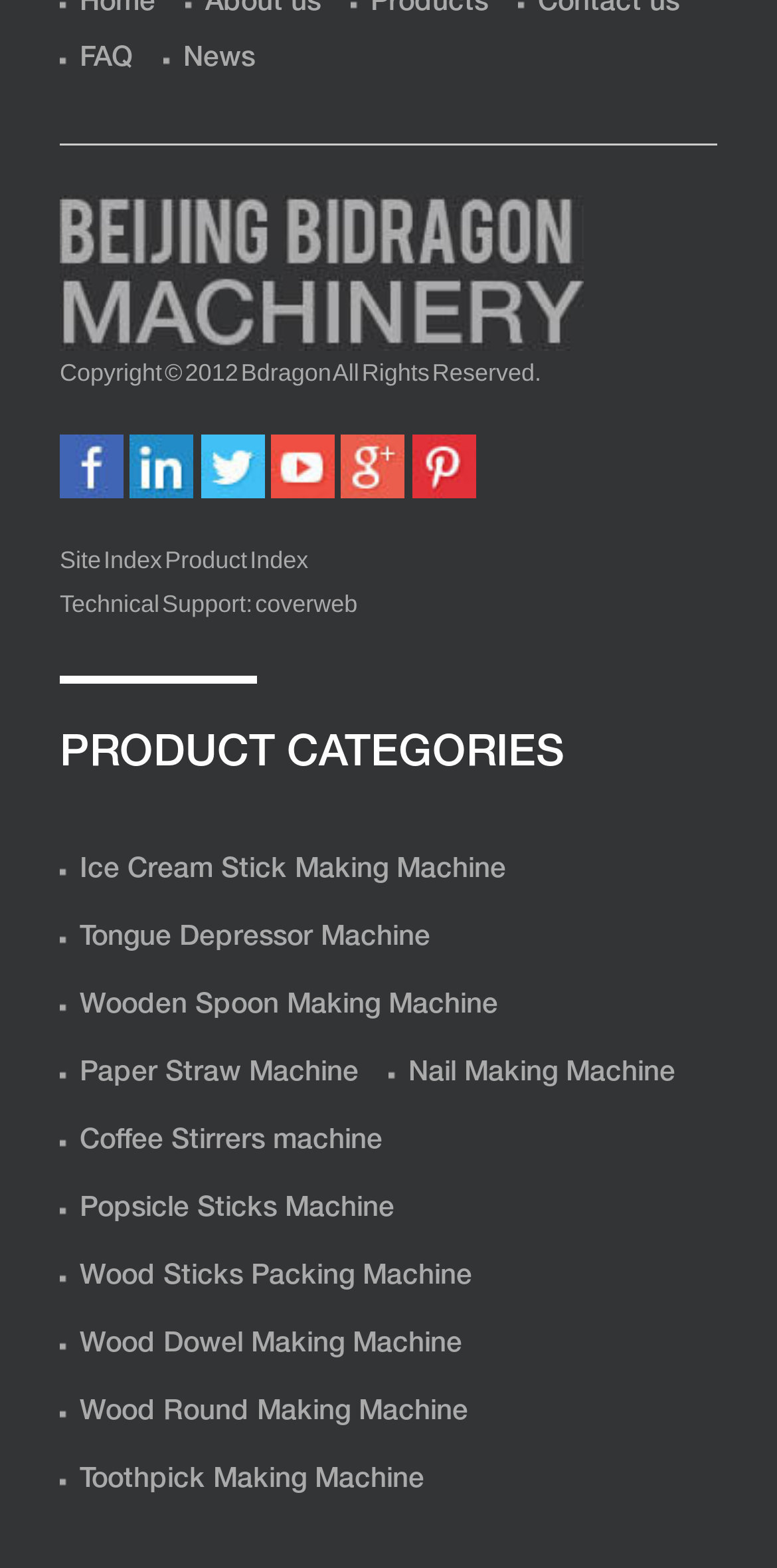What is the first product listed under 'PRODUCT CATEGORIES'?
From the screenshot, provide a brief answer in one word or phrase.

Ice Cream Stick Making Machine